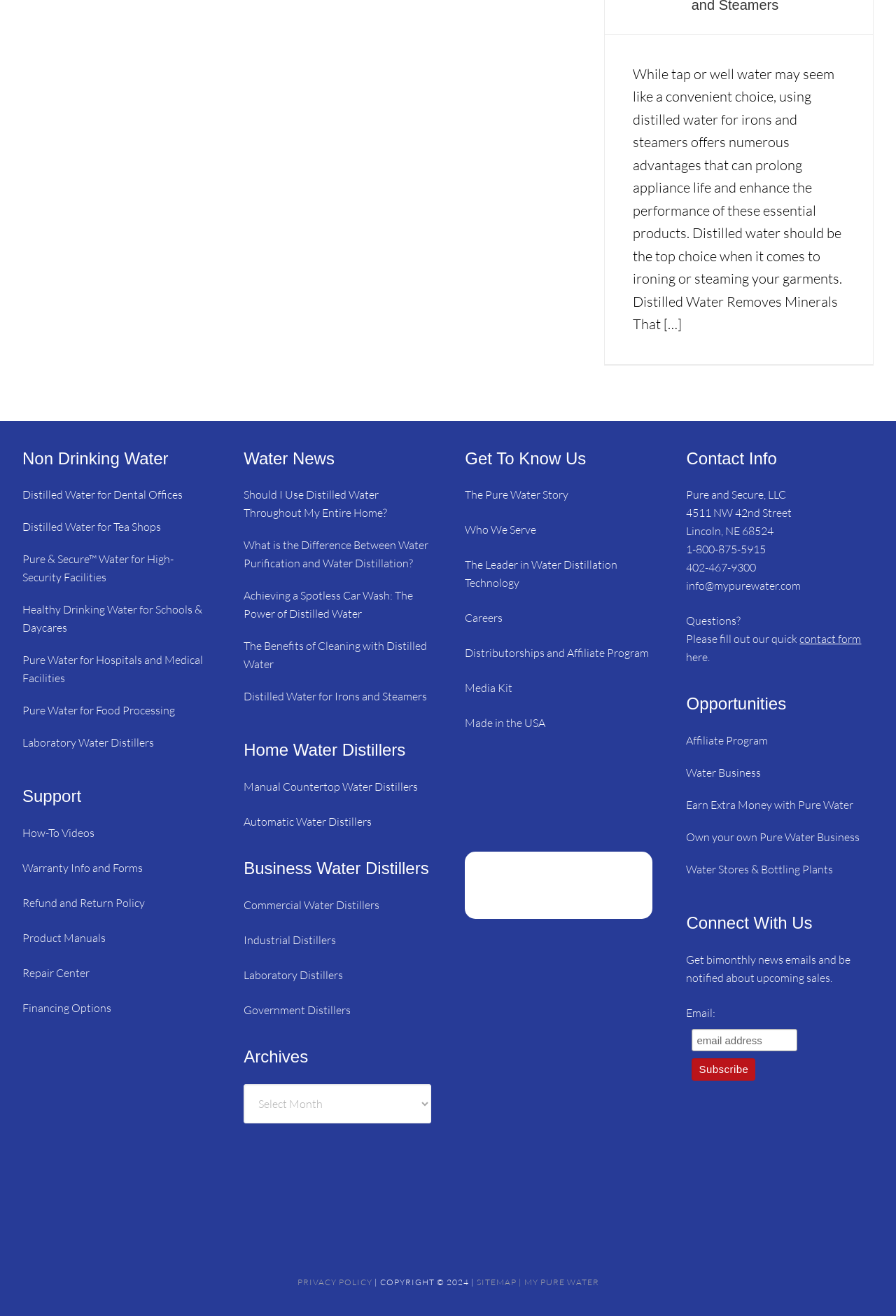Please provide the bounding box coordinates for the element that needs to be clicked to perform the instruction: "Select 'Archives' from the dropdown menu". The coordinates must consist of four float numbers between 0 and 1, formatted as [left, top, right, bottom].

[0.272, 0.824, 0.481, 0.854]